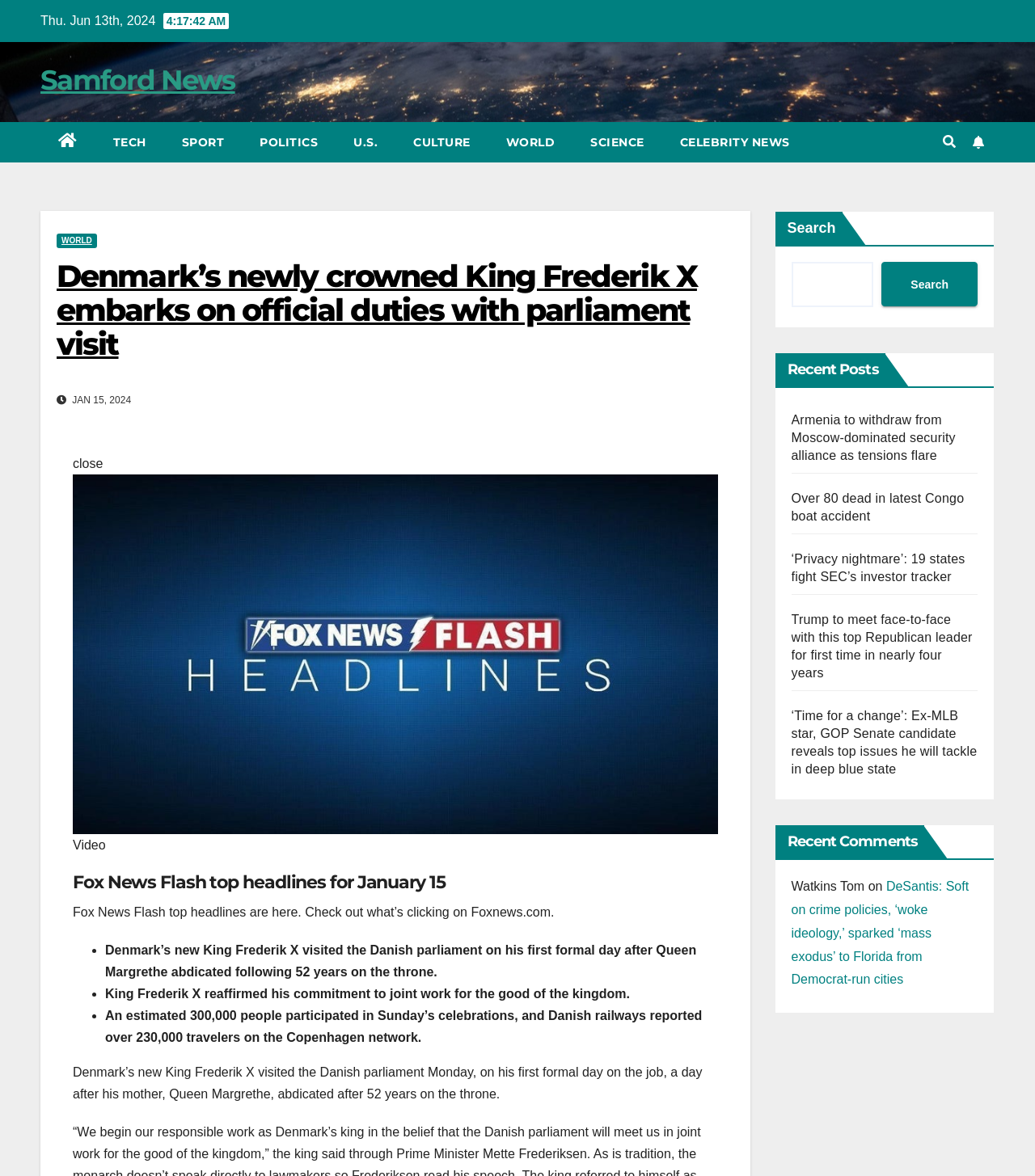Using the information from the screenshot, answer the following question thoroughly:
What is the category of the news article 'Armenia to withdraw from Moscow-dominated security alliance as tensions flare'?

Based on the webpage structure, specifically the link 'WORLD' above the news article 'Armenia to withdraw from Moscow-dominated security alliance as tensions flare', we can determine that the category of this news article is WORLD.